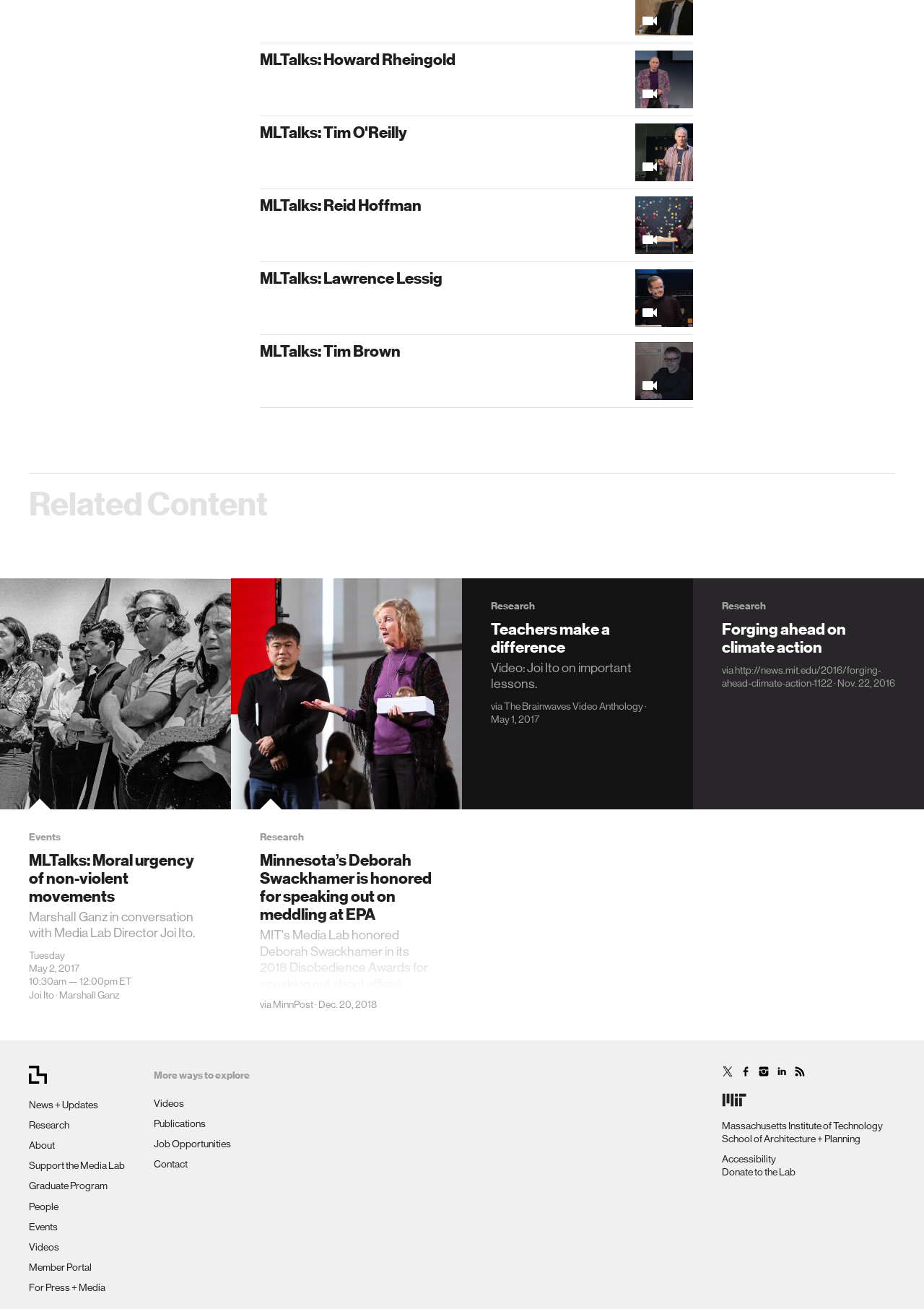Give a one-word or one-phrase response to the question: 
What is the name of the person honored for speaking out on meddling at EPA?

Deborah Swackhamer